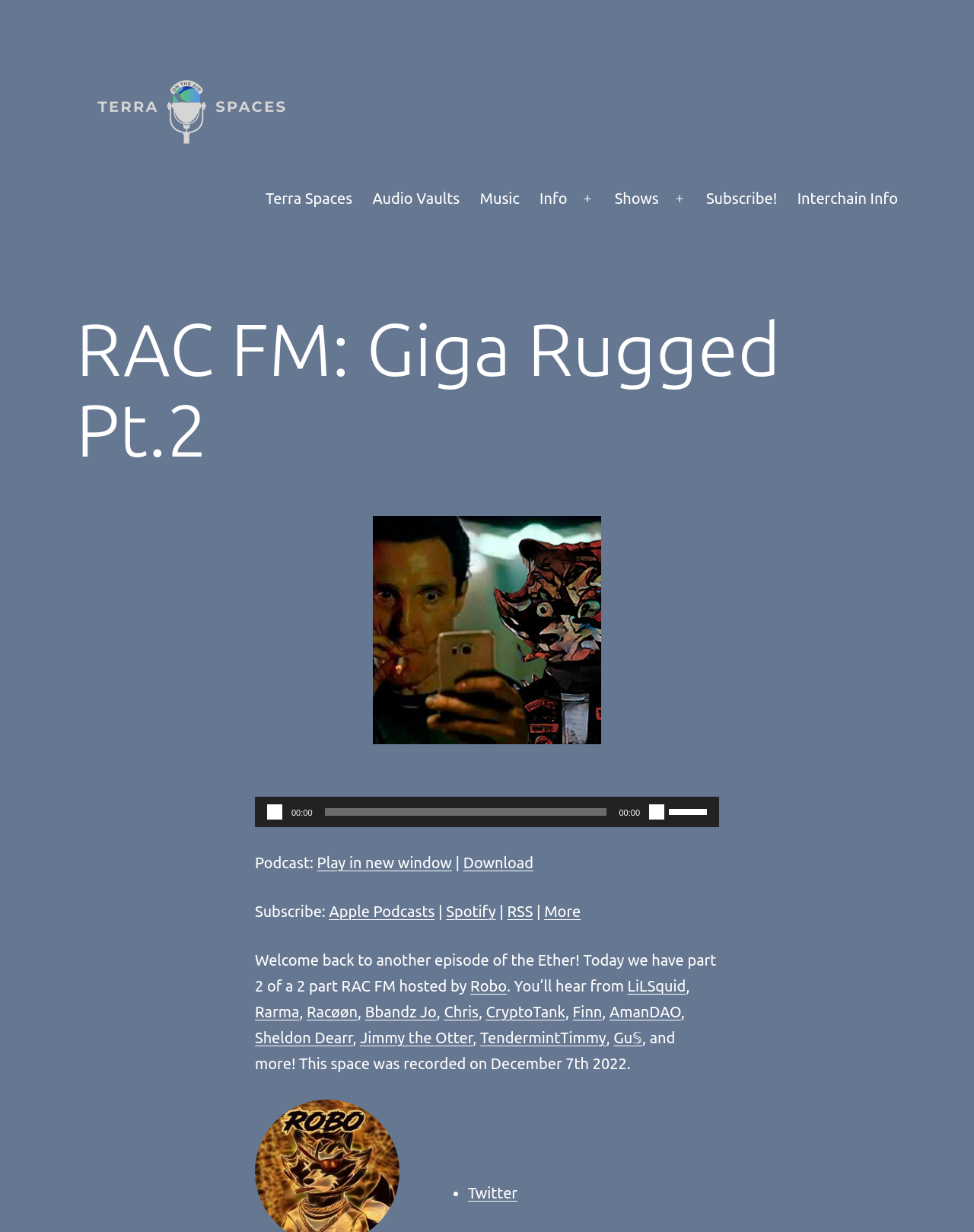Provide a short answer to the following question with just one word or phrase: What is the date when the podcast was recorded?

December 7th 2022